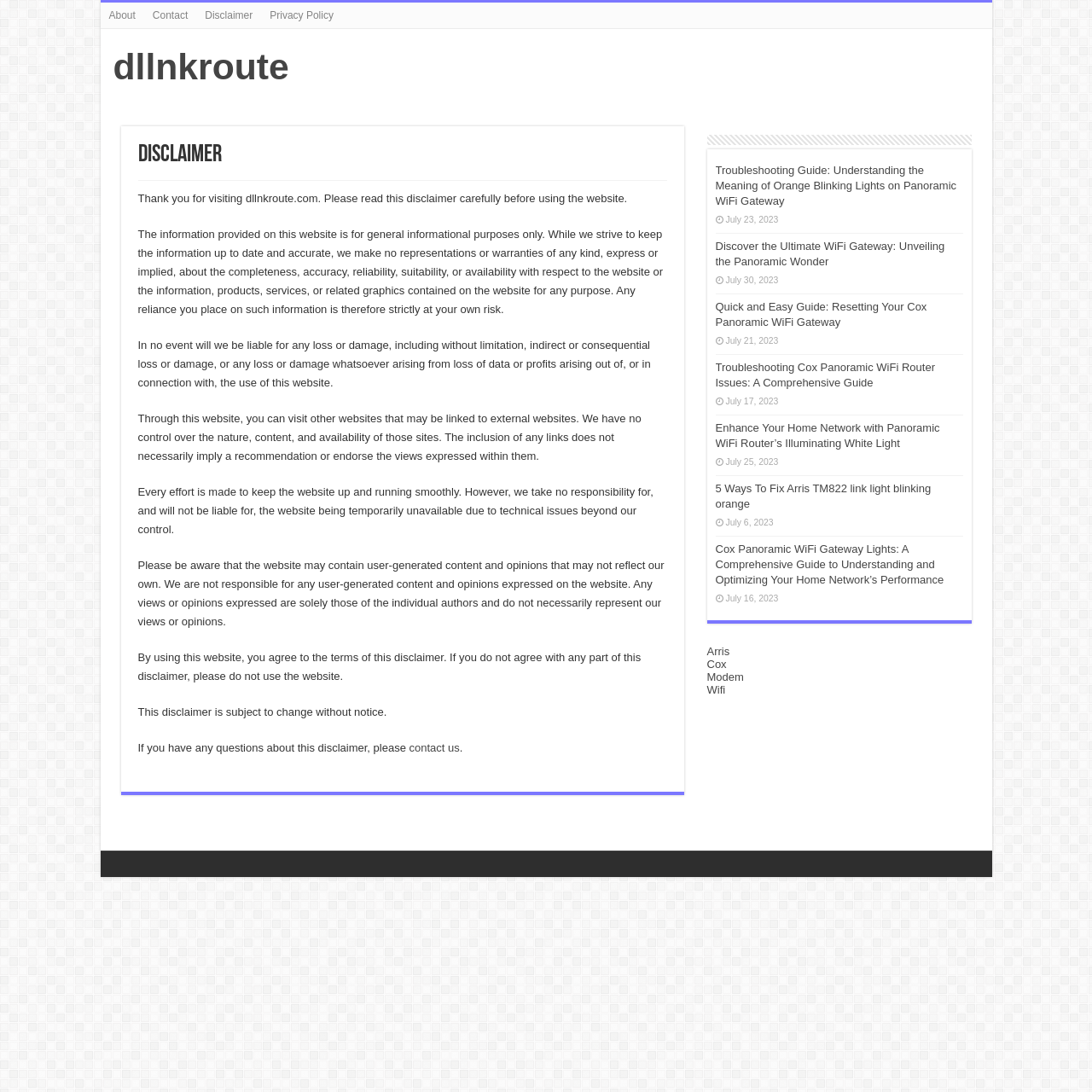Locate the bounding box coordinates of the element's region that should be clicked to carry out the following instruction: "contact us". The coordinates need to be four float numbers between 0 and 1, i.e., [left, top, right, bottom].

[0.375, 0.679, 0.421, 0.691]